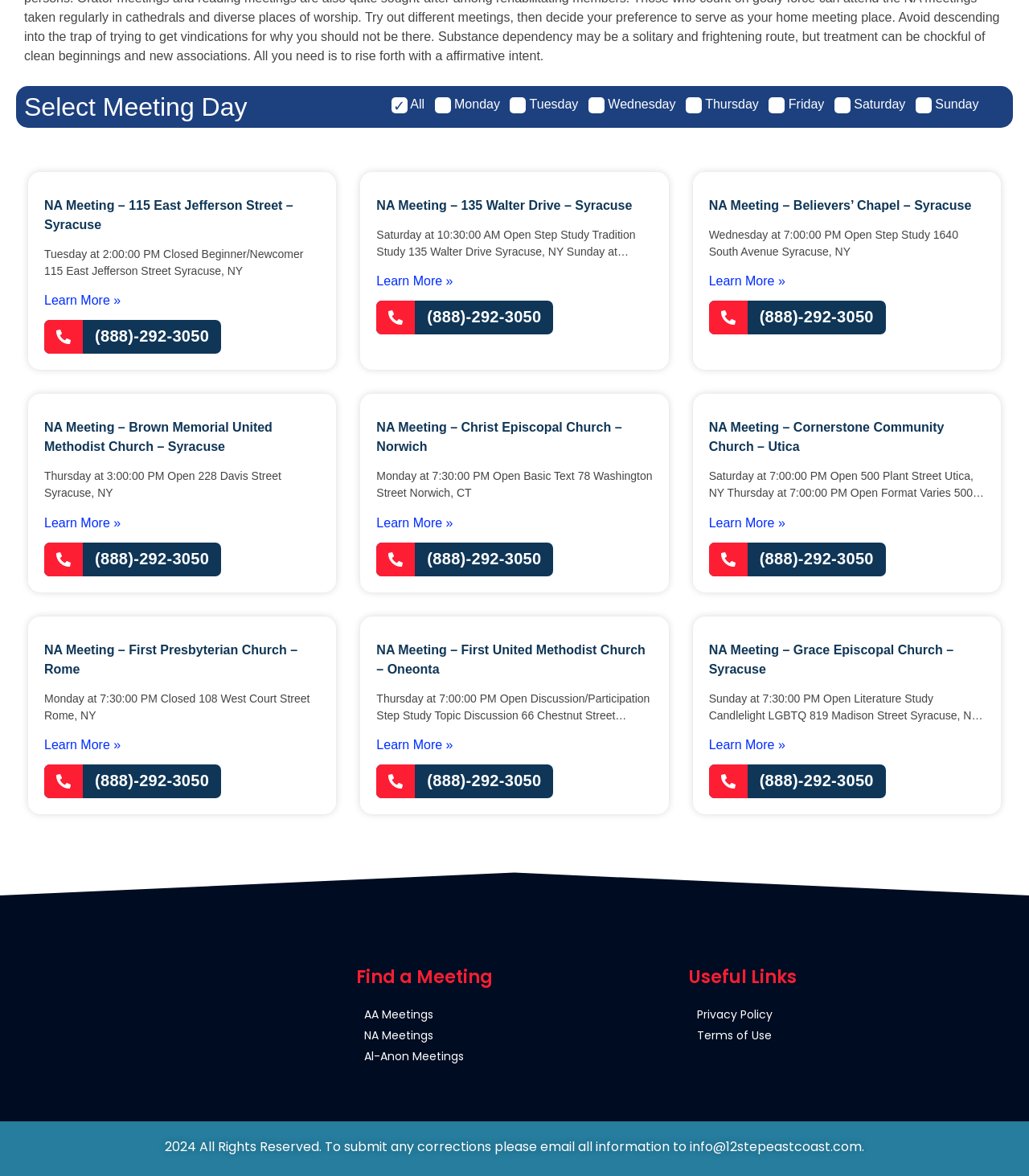What is the purpose of this webpage?
Answer the question with a detailed explanation, including all necessary information.

Based on the webpage content, it appears to be a directory of NA (Narcotics Anonymous) meetings, providing information on meeting locations, times, and formats. The webpage allows users to find and learn more about NA meetings in their area.